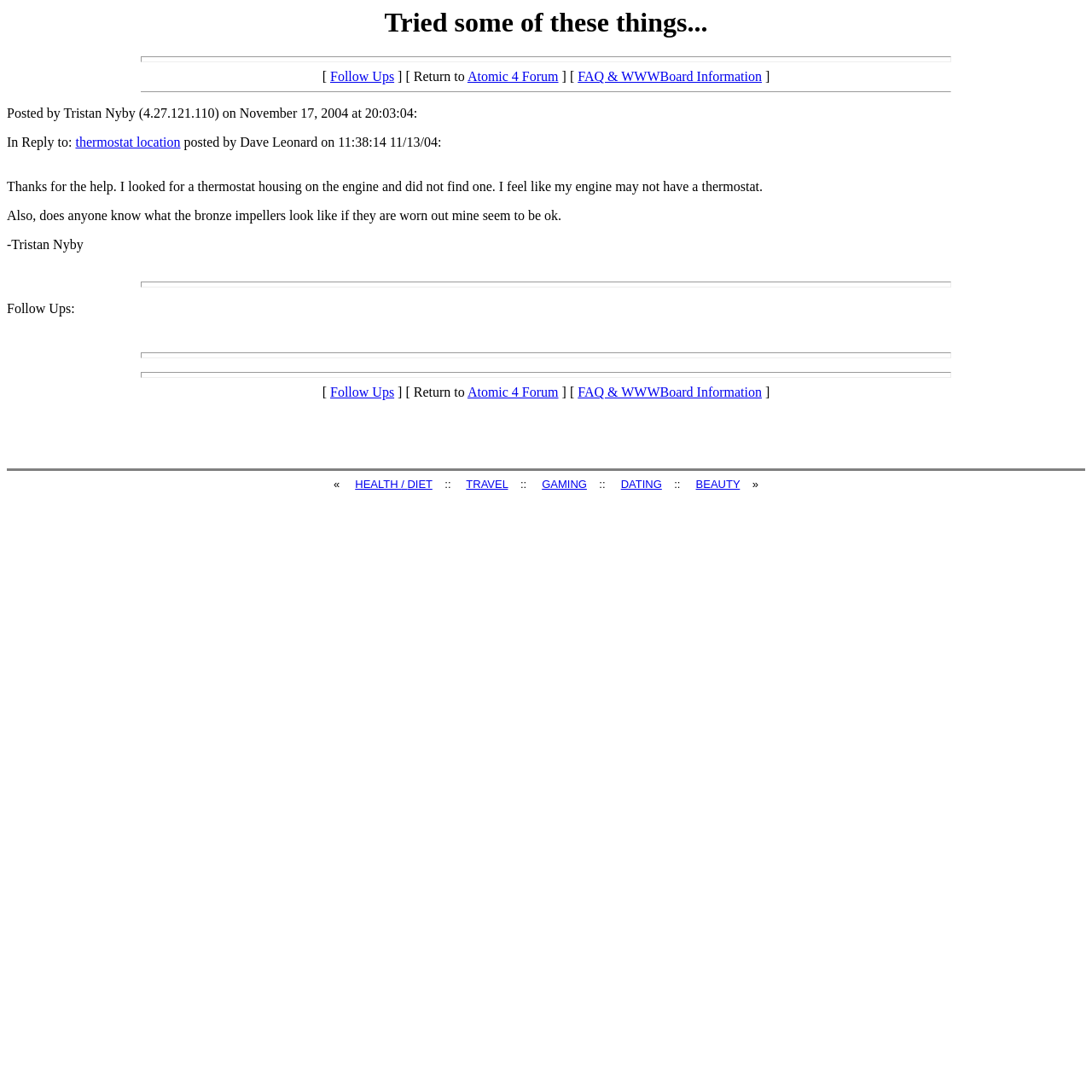Could you indicate the bounding box coordinates of the region to click in order to complete this instruction: "Click on 'HEALTH'".

[0.325, 0.438, 0.367, 0.45]